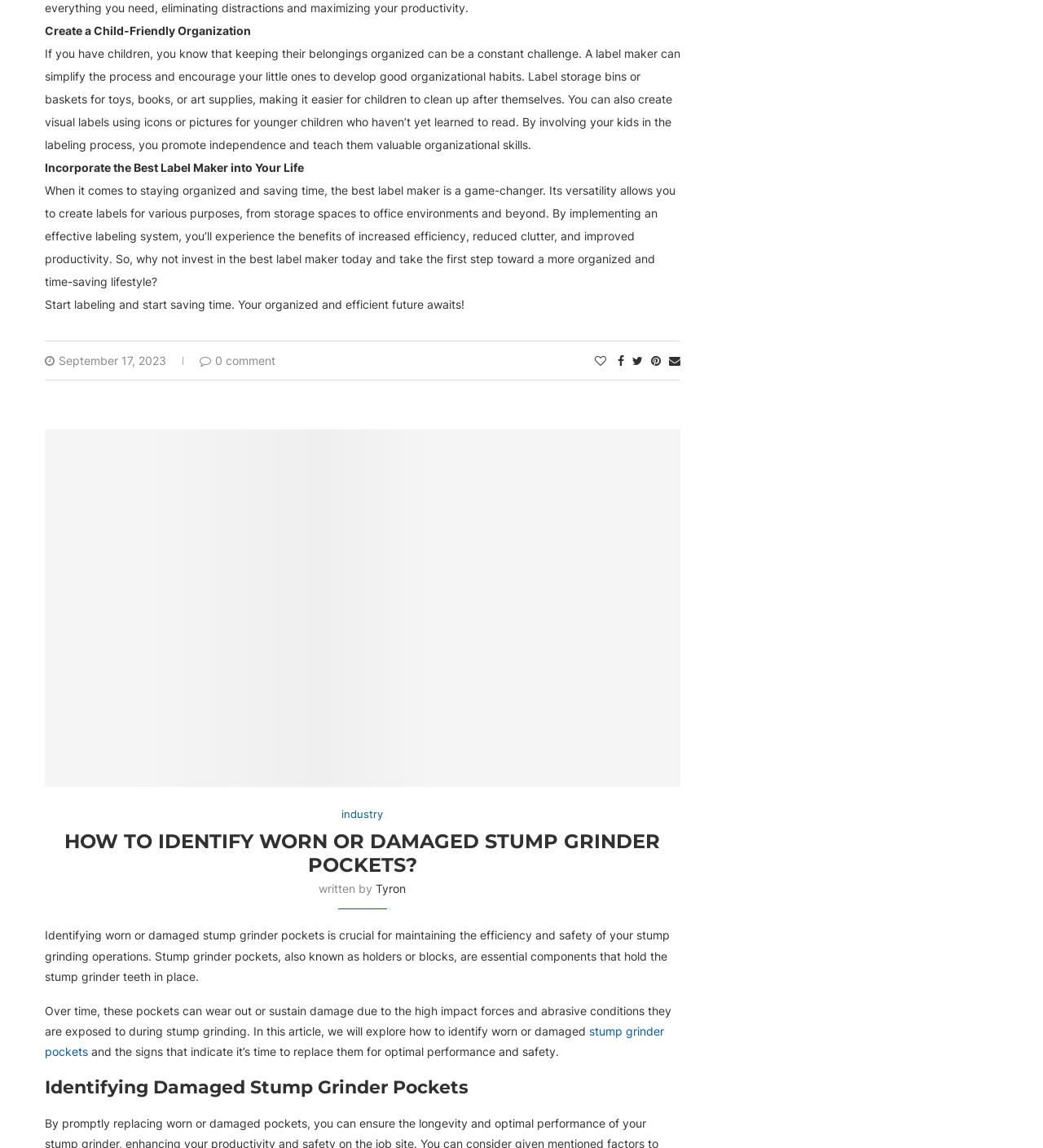Identify the bounding box coordinates for the UI element described as: "stump grinder pockets". The coordinates should be provided as four floats between 0 and 1: [left, top, right, bottom].

[0.043, 0.892, 0.637, 0.922]